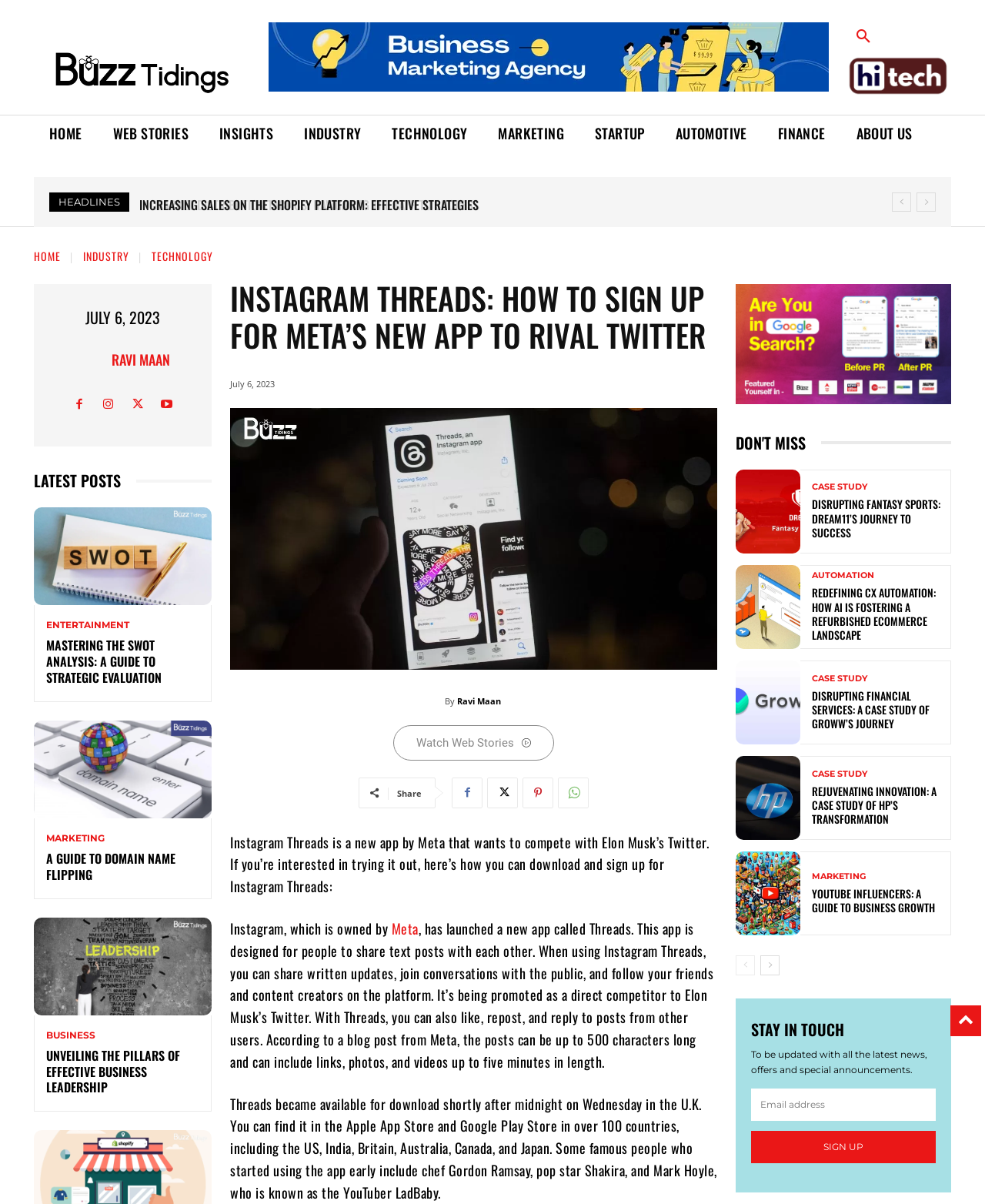Respond with a single word or phrase to the following question:
What is the name of the famous chef who started using Instagram Threads early?

Gordon Ramsay